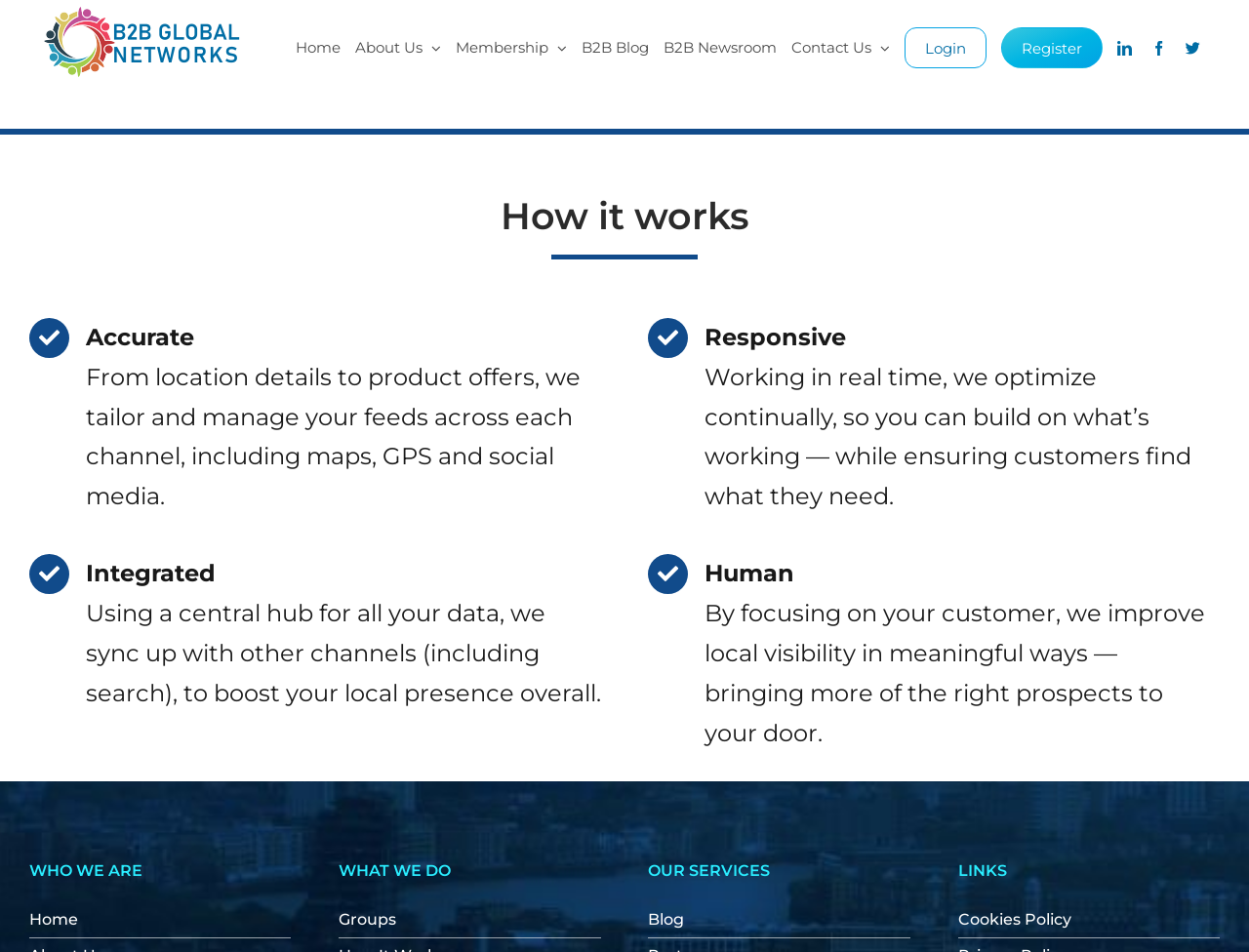What are the three sections of the webpage?
Please answer the question with as much detail and depth as you can.

The three sections of the webpage are highlighted by headings at the bottom of the page. The first section is 'WHO WE ARE', the second section is 'WHAT WE DO', and the third section is 'OUR SERVICES'.